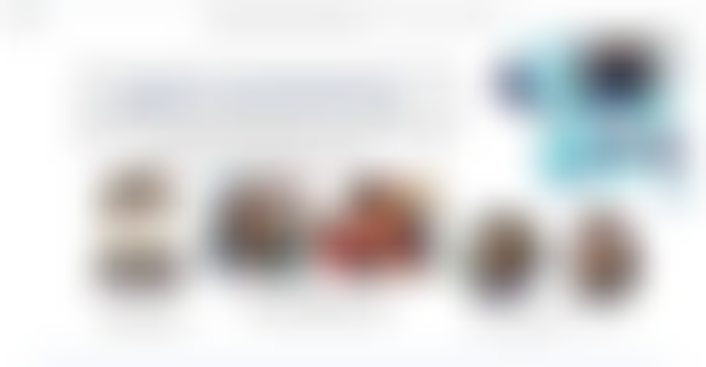Who are the prominent speakers?
Based on the image, answer the question in a detailed manner.

The prominent speakers are identified by reading the caption, which mentions that Liz Liske and Christina Henriksen from the Arctic Indigenous Fund are featured in the webinar.